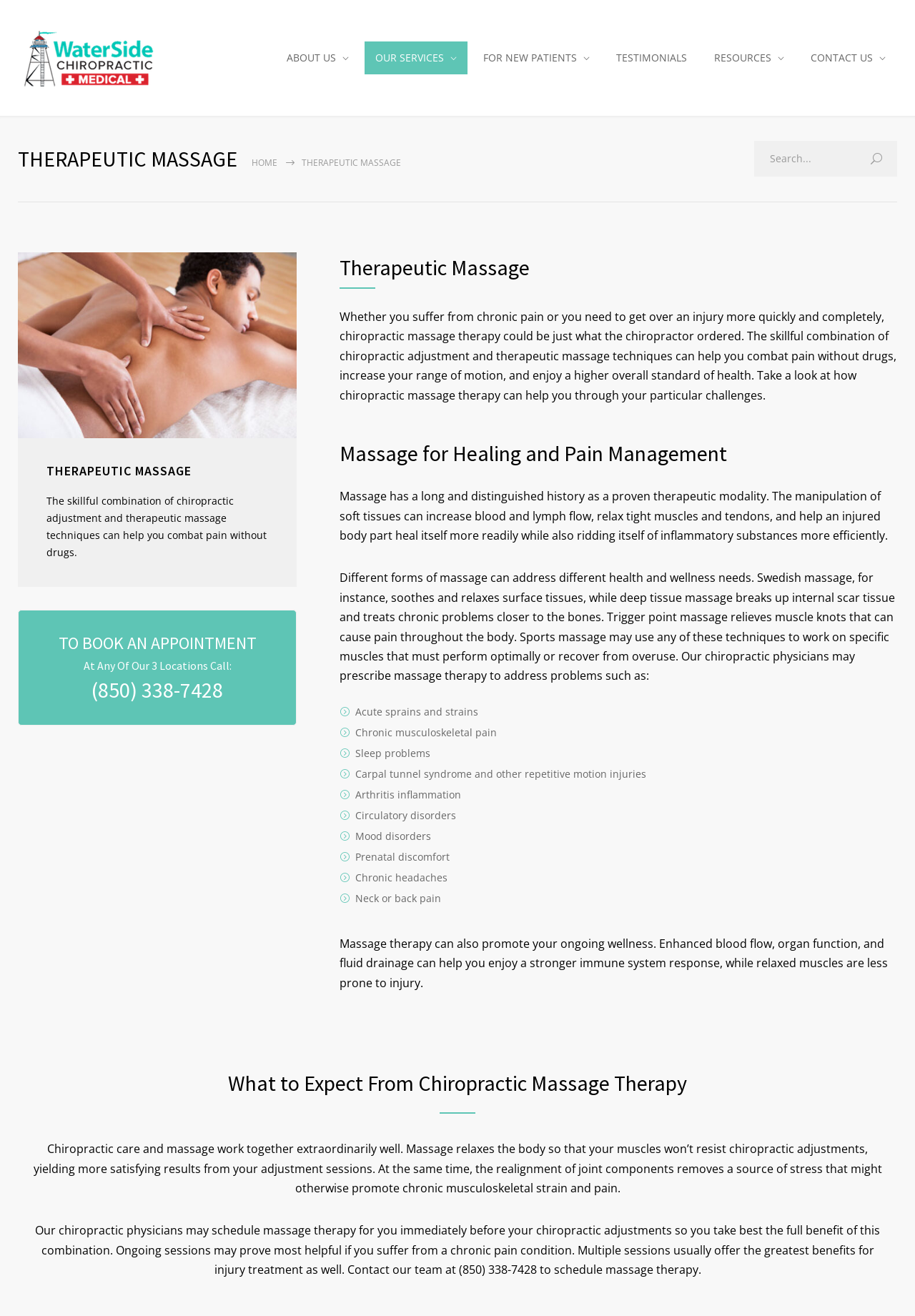Pinpoint the bounding box coordinates of the element that must be clicked to accomplish the following instruction: "Book an appointment". The coordinates should be in the format of four float numbers between 0 and 1, i.e., [left, top, right, bottom].

[0.042, 0.479, 0.302, 0.513]